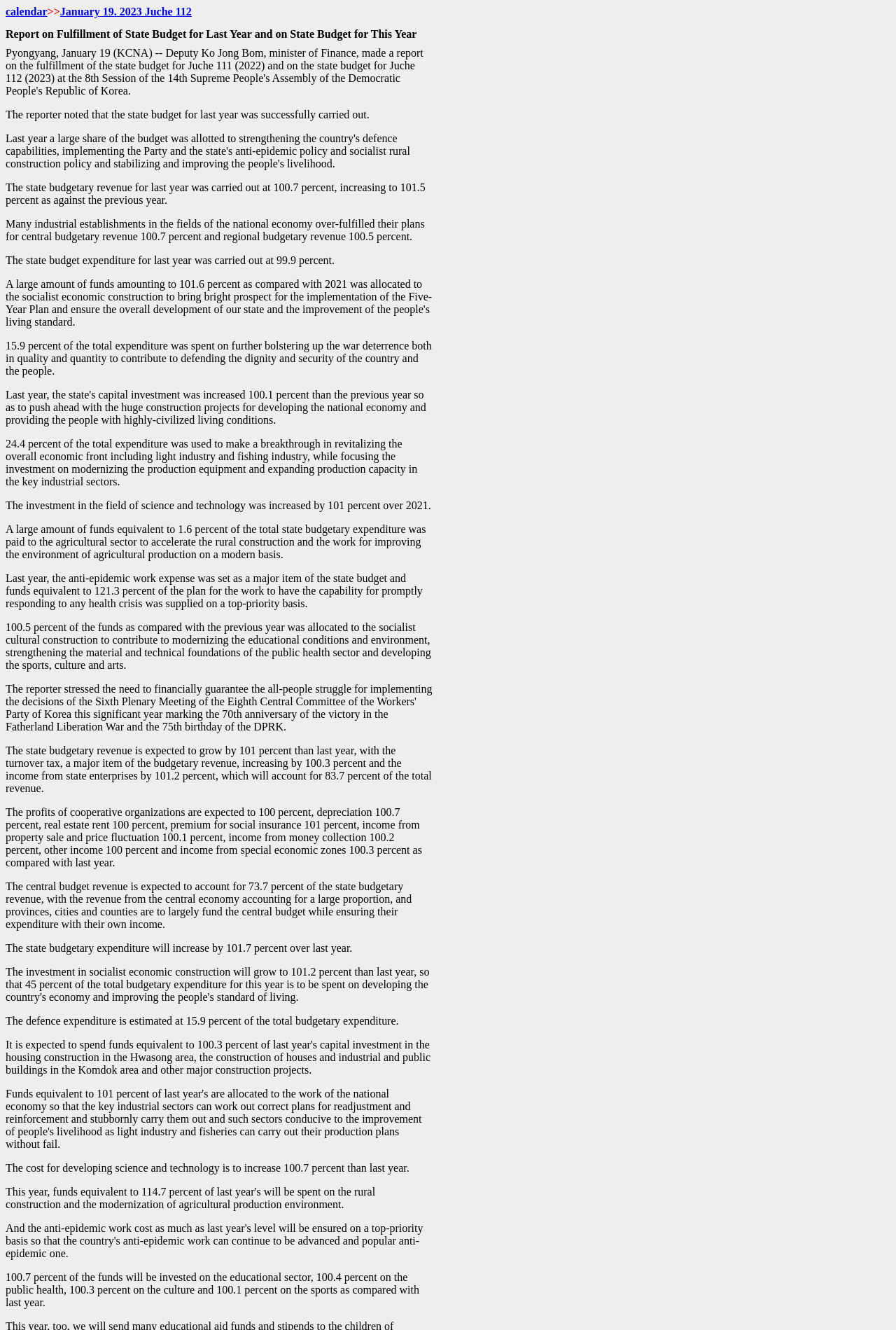Describe in detail what you see on the webpage.

This webpage appears to be a news article or a report on the fulfillment of the state budget for the previous year and the state budget for the current year. At the top of the page, there is a calendar section with links to "calendar" and "January 19, 2023 Juche 112". 

Below the calendar section, there are several rows of content, each containing a table cell with a varying amount of text. The first few rows are empty, but the fourth row contains a title "Report on Fulfillment of State Budget for Last Year and on State Budget for This Year". 

The main content of the webpage starts from the sixth row, where there are multiple paragraphs of text describing the state budgetary revenue and expenditure for the previous year and the current year. The text is divided into several sections, each discussing a specific aspect of the budget, such as the revenue, expenditure, and allocation of funds to different sectors like defense, science and technology, education, public health, culture, and sports. 

There are a total of 14 paragraphs of text, each providing detailed information on the budget. The text is dense and informative, suggesting that the webpage is intended for readers who are interested in understanding the specifics of the state budget.